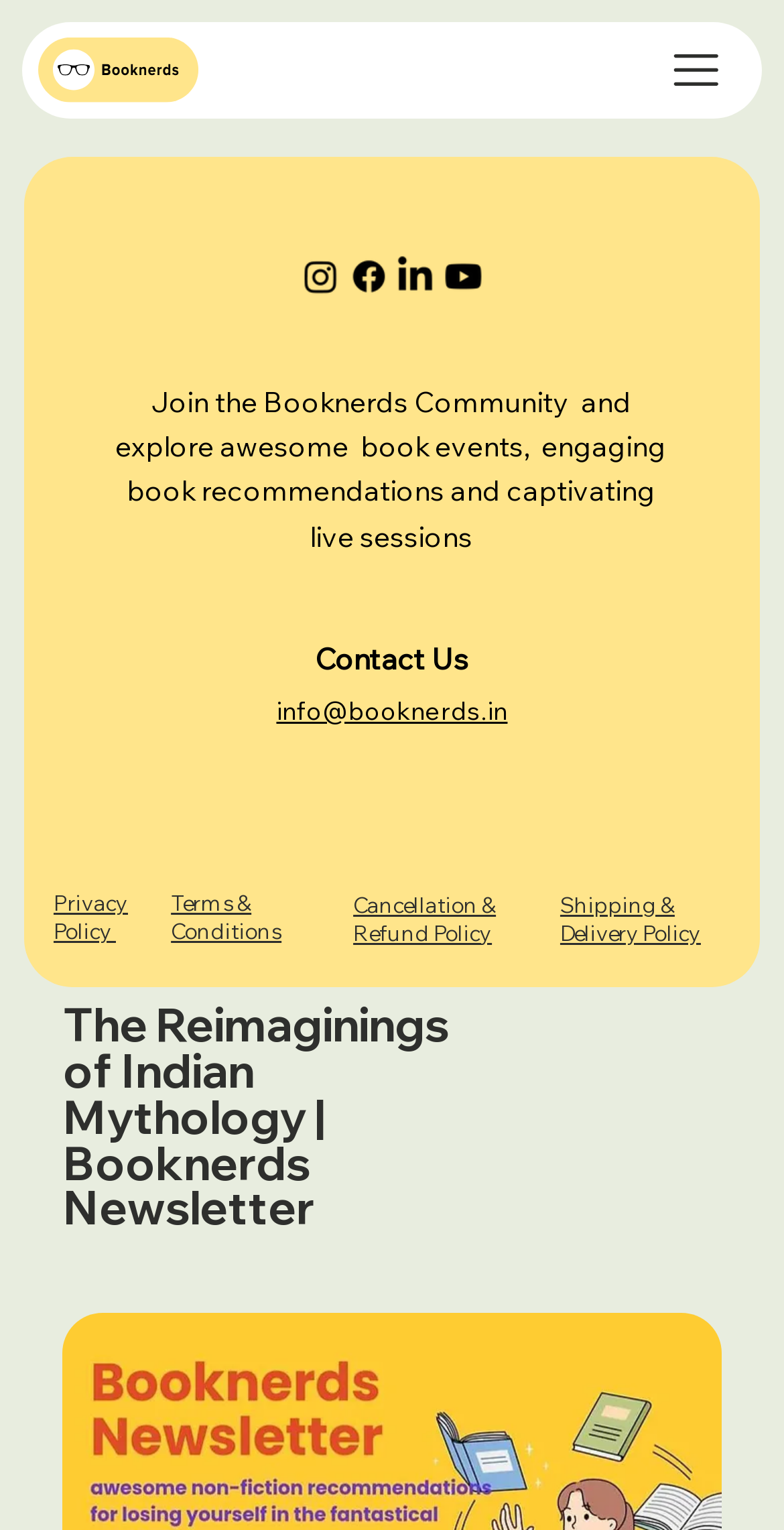Given the webpage screenshot, identify the bounding box of the UI element that matches this description: "Cancellation & Refund Policy".

[0.451, 0.582, 0.633, 0.619]